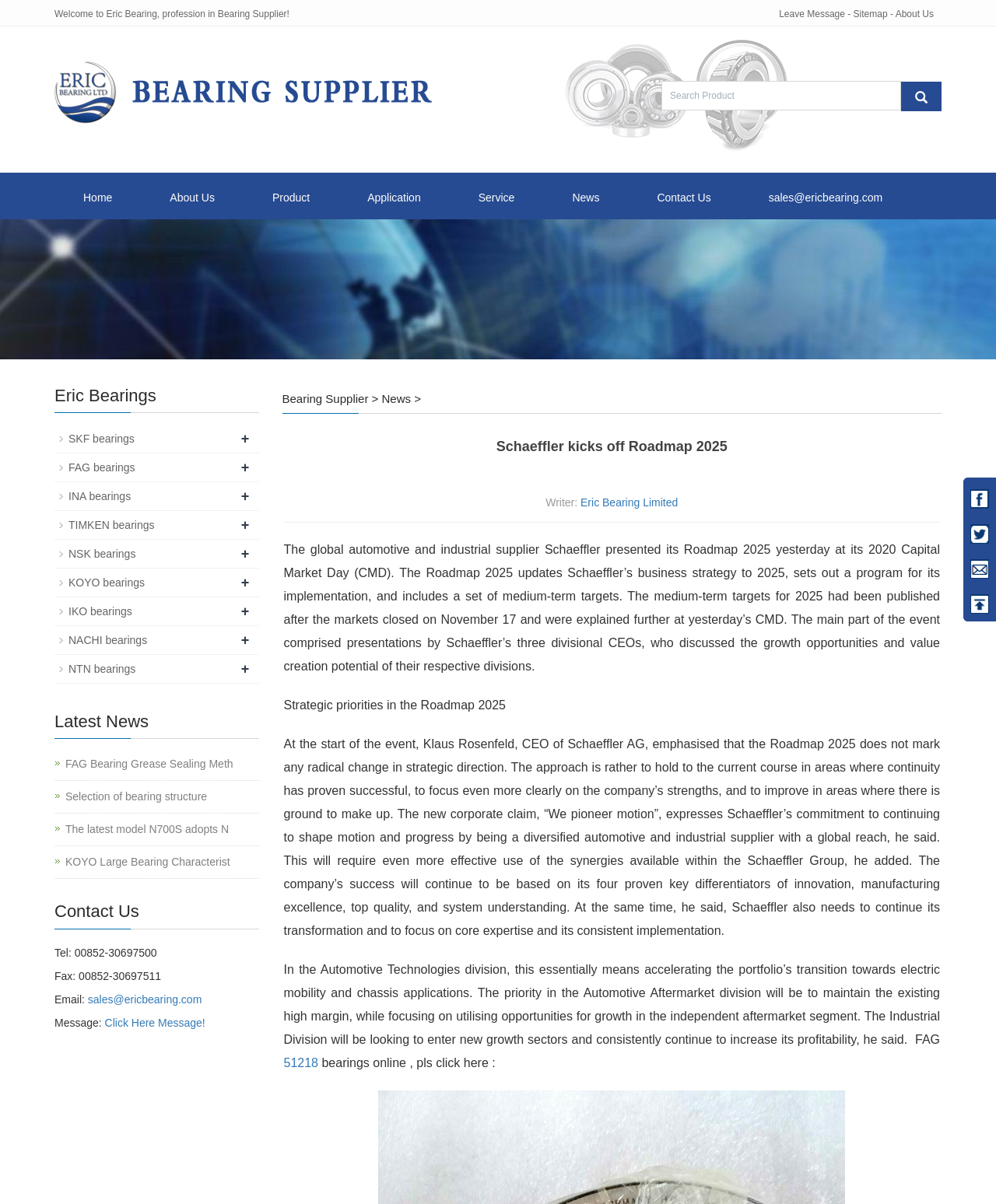What is the contact email of the company?
Look at the image and respond with a one-word or short-phrase answer.

sales@ericbearing.com